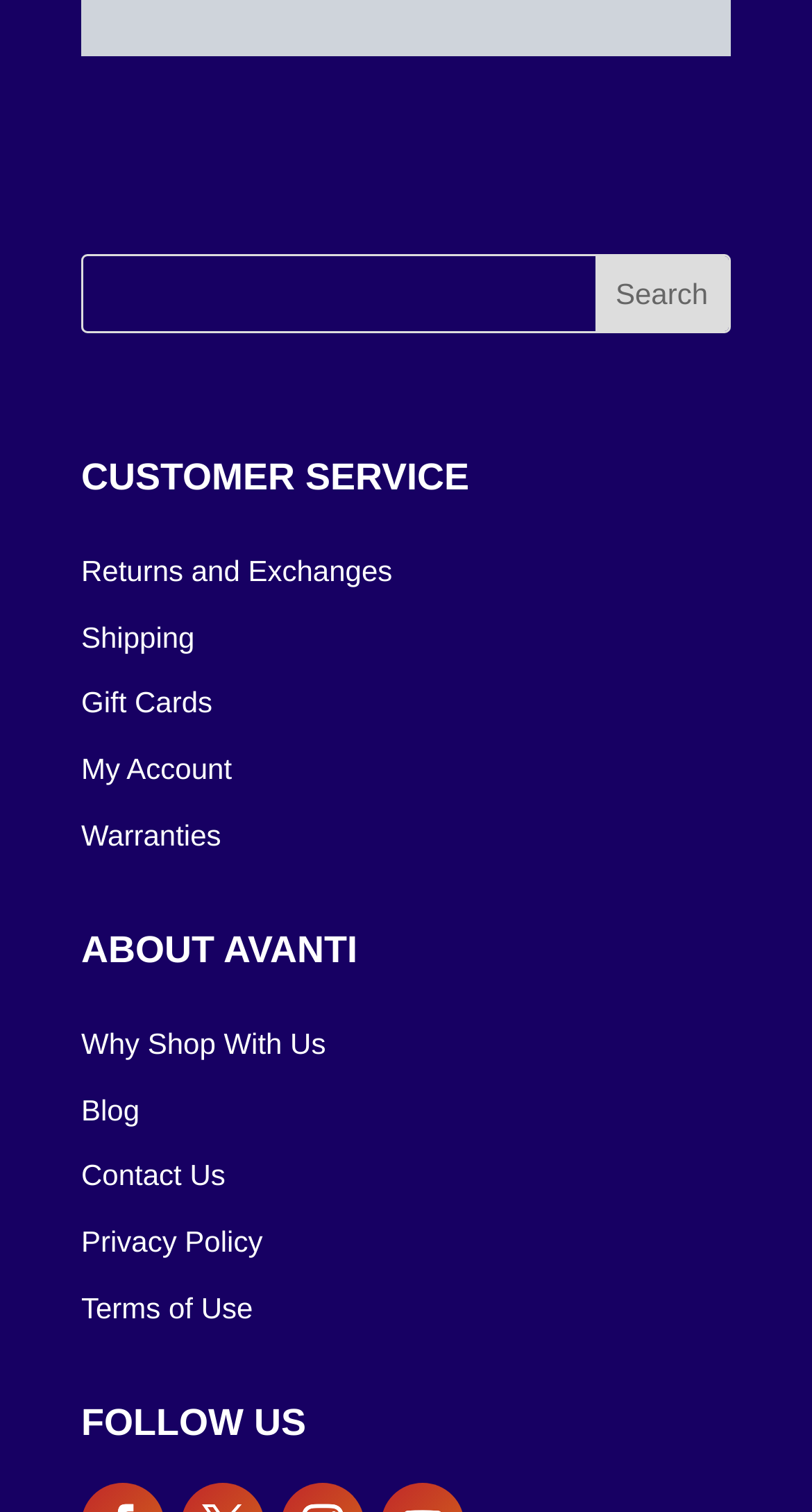What is the last link under 'ABOUT AVANTI'?
Look at the screenshot and respond with a single word or phrase.

Privacy Policy